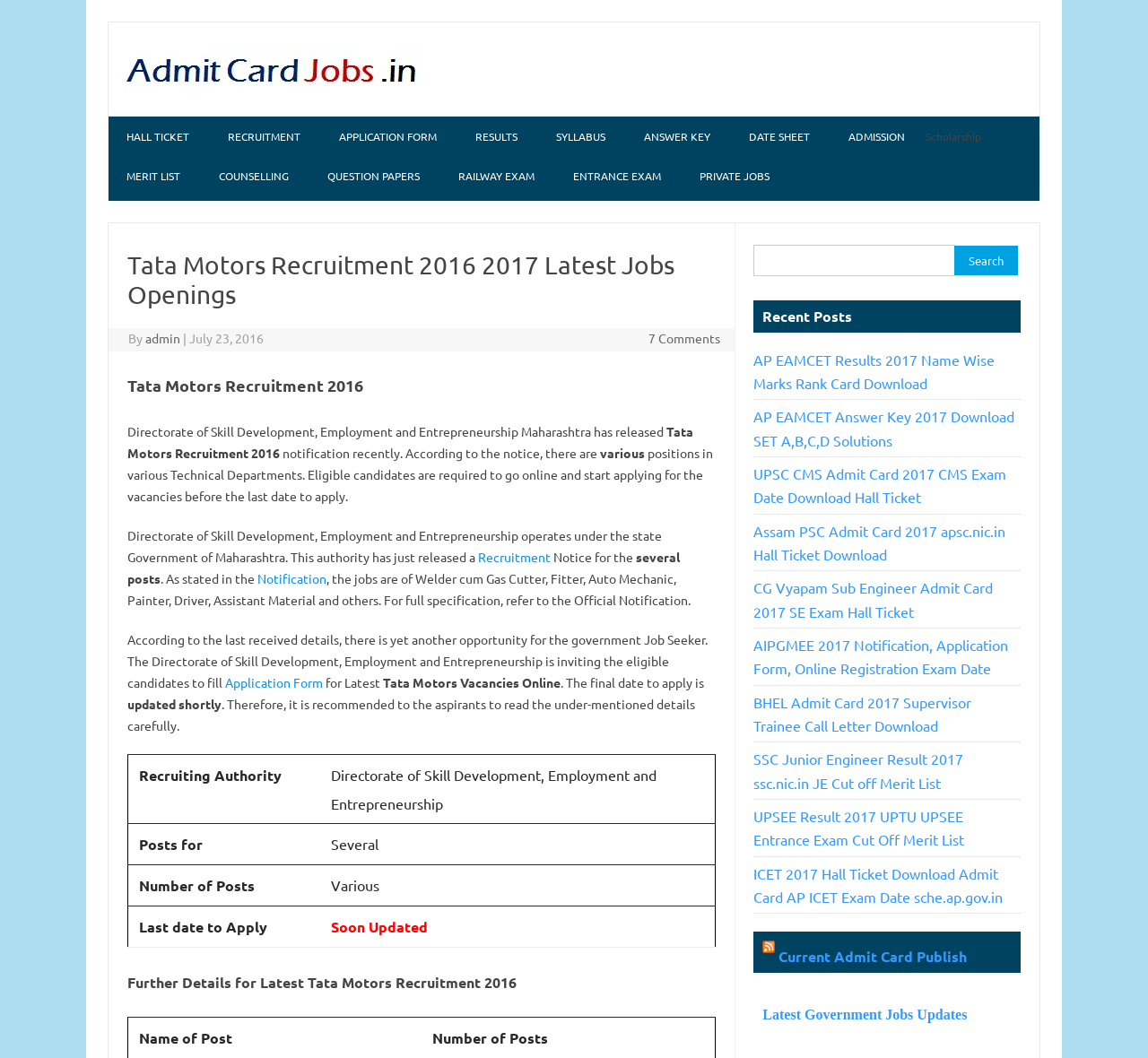Provide a comprehensive caption for the webpage.

This webpage is about Tata Motors Recruitment 2016 2017. At the top, there is a header section with a logo and a navigation menu with links to various sections such as "HALL TICKET", "RECRUITMENT", "APPLICATION FORM", and others. Below the navigation menu, there is a heading that reads "Tata Motors Recruitment 2016 2017 Latest Jobs Openings".

The main content of the webpage is divided into two sections. The left section contains a table with details about the recruitment, including the recruiting authority, posts, number of posts, and last date to apply. Below the table, there are several links to recent posts, including AP EAMCET Results 2017, UPSC CMS Admit Card 2017, and others.

The right section of the main content contains a search bar with a label "Search for:" and a button to submit the search query. Below the search bar, there is a section with a heading "Further Details for Latest Tata Motors Recruitment 2016" that contains a detailed description of the recruitment, including the notification released by the Directorate of Skill Development, Employment and Entrepreneurship Maharashtra, the various posts available, and the eligibility criteria.

Throughout the webpage, there are several links to other relevant pages, including a link to the official notification, application form, and other government job updates. At the bottom of the webpage, there is a section with links to current admit cards and latest government job updates.